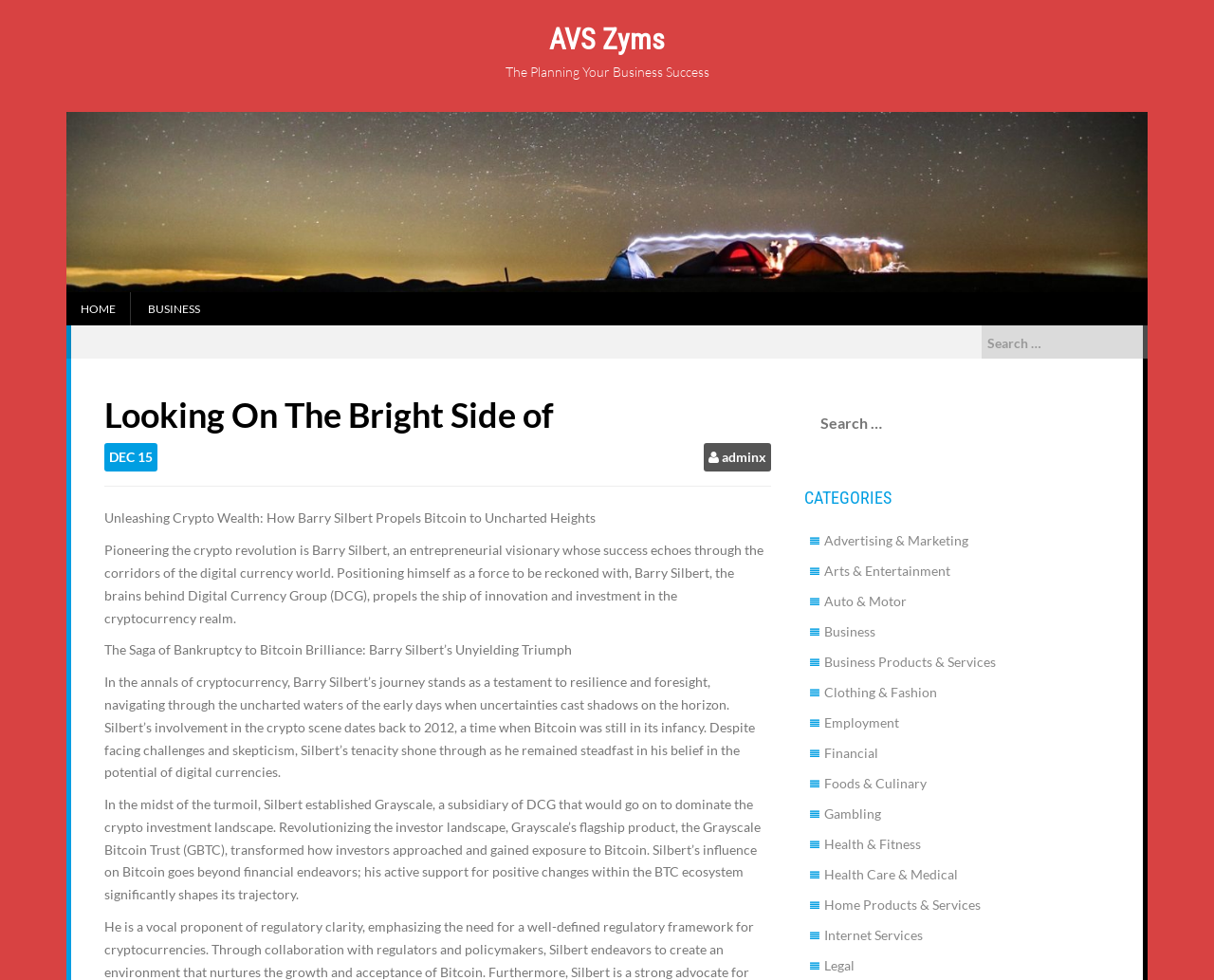What is the purpose of the search box?
Based on the image content, provide your answer in one word or a short phrase.

To search for content